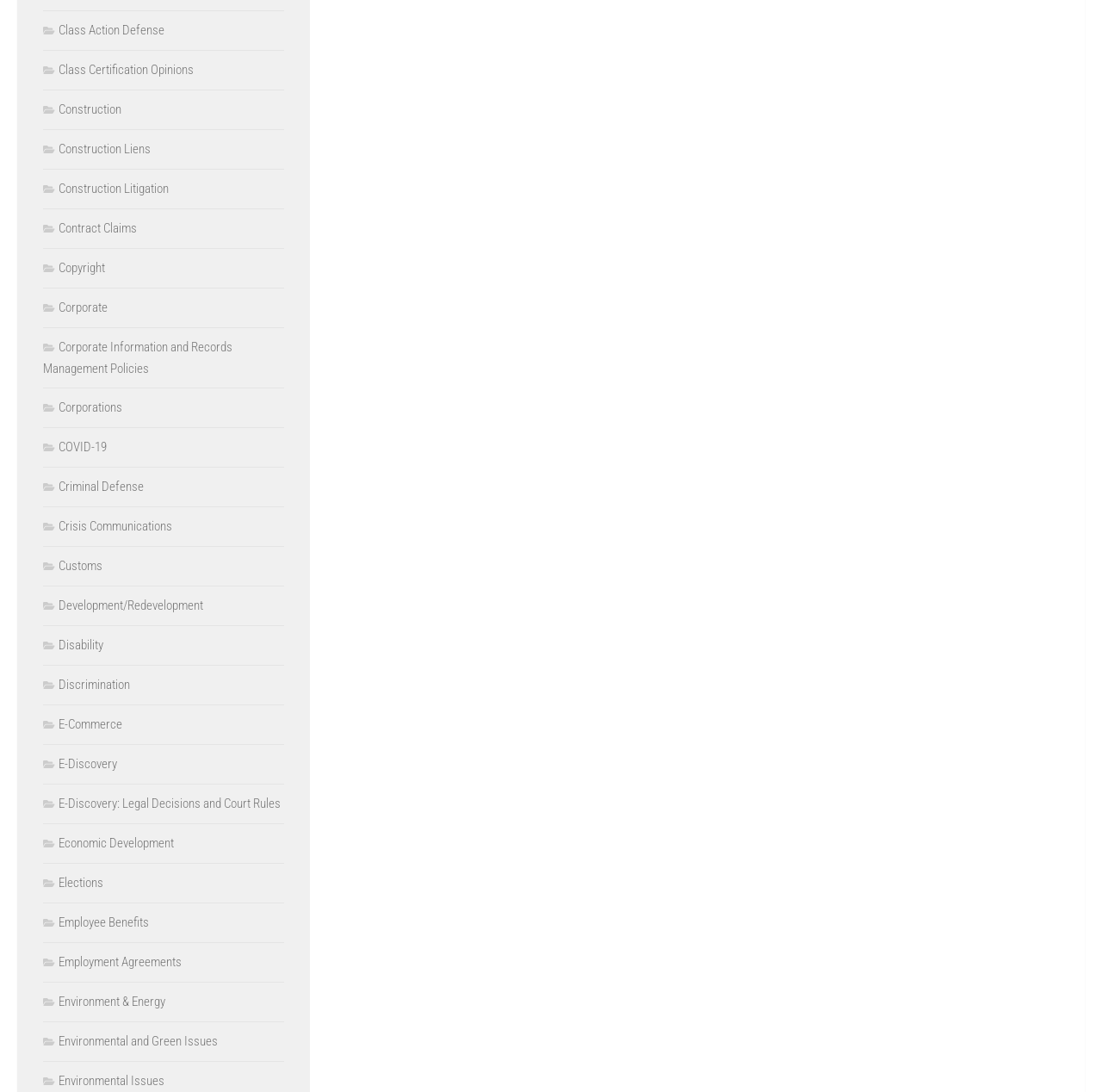What is the first category listed?
Answer with a single word or phrase by referring to the visual content.

Class Action Defense